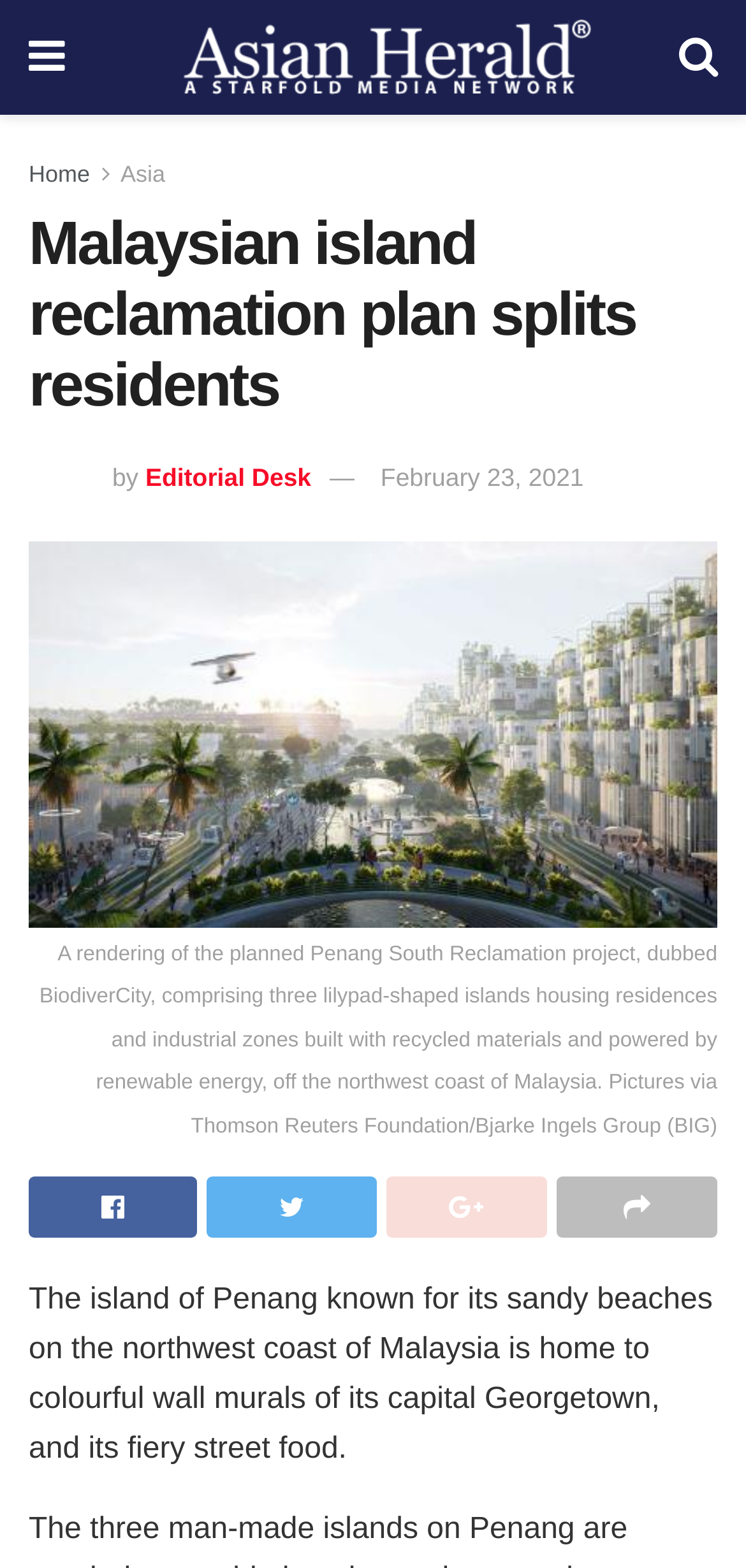Provide the bounding box coordinates of the UI element this sentence describes: "milo".

None